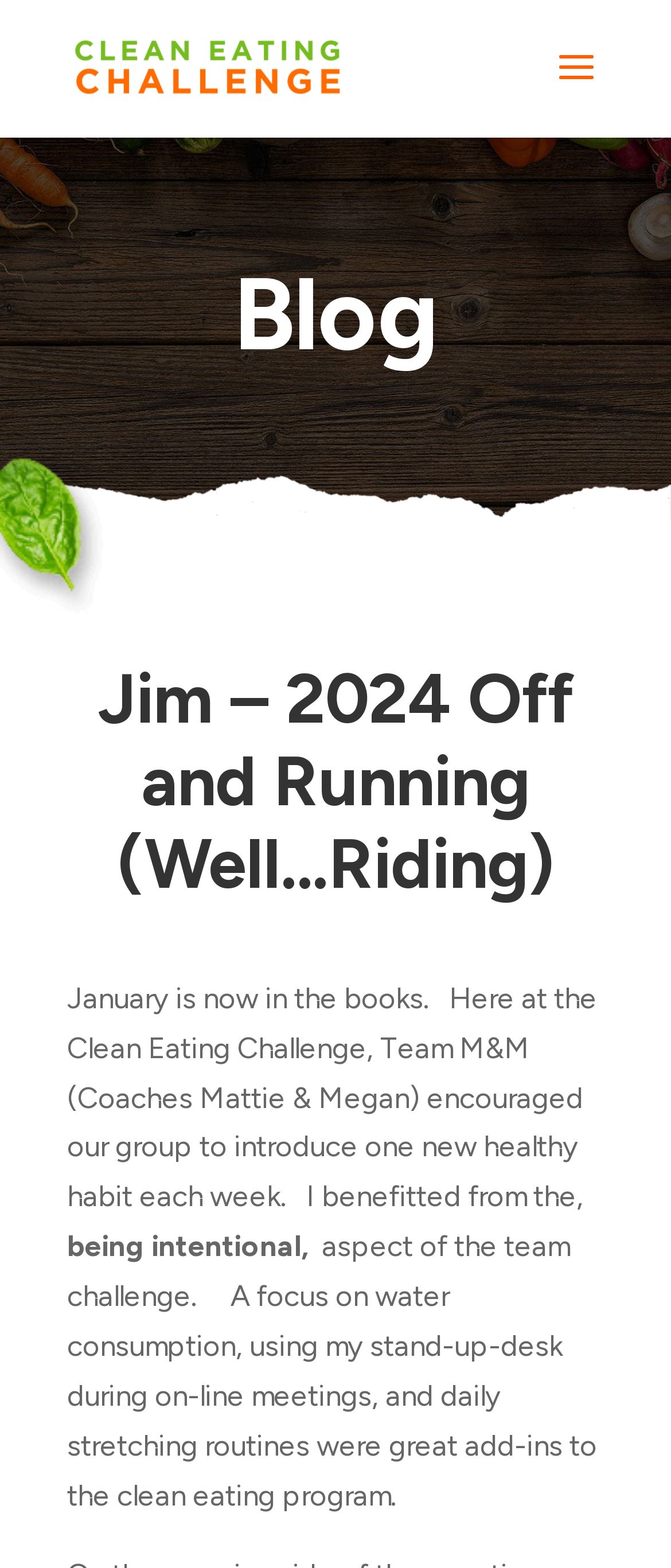What is the focus of the author in the team challenge?
Utilize the information in the image to give a detailed answer to the question.

The question asks for the focus of the author in the team challenge. By reading the StaticText element with the text 'being intentional,', we can determine that the author's focus is on being intentional.